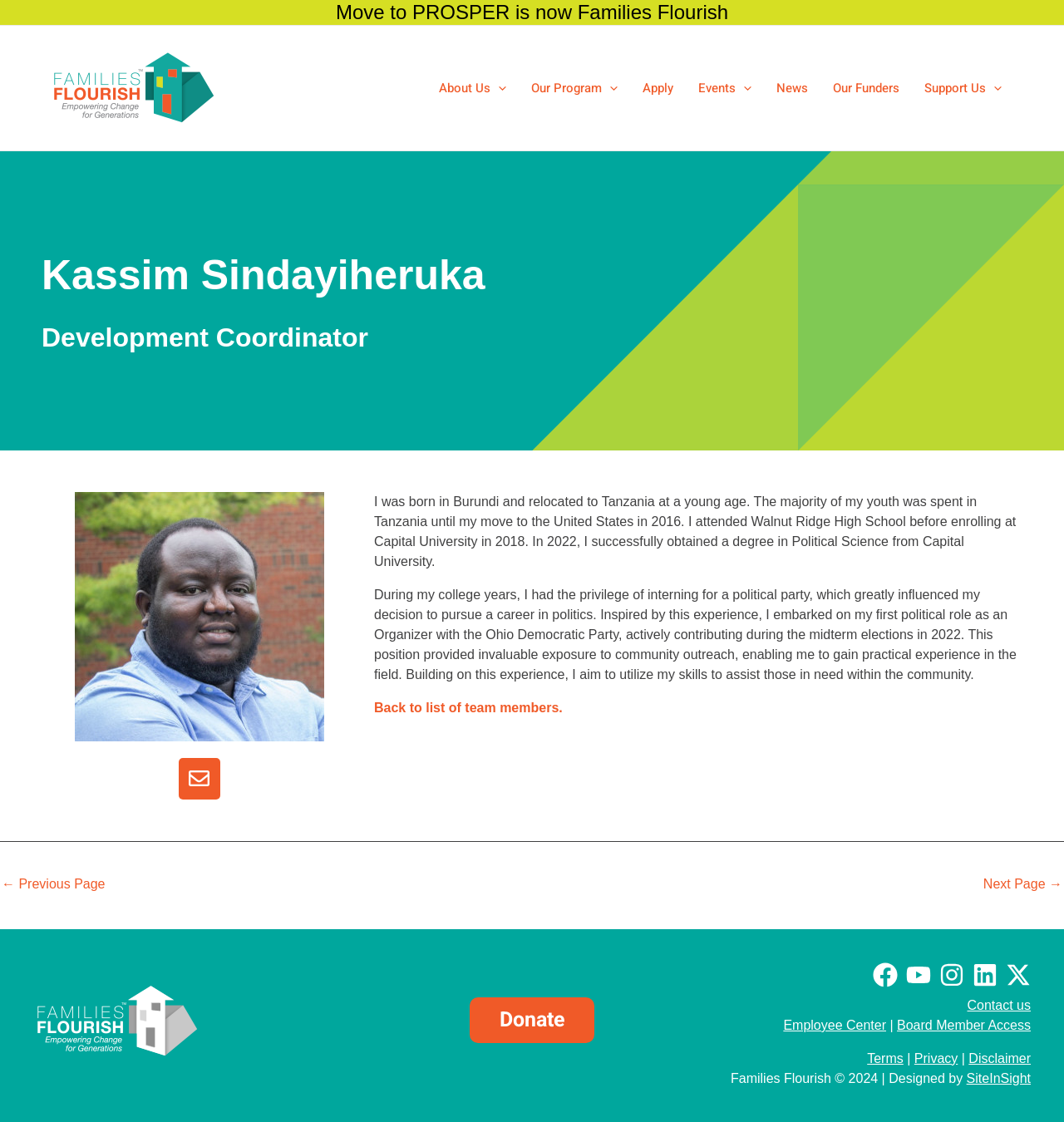Can you pinpoint the bounding box coordinates for the clickable element required for this instruction: "Click on Contact us"? The coordinates should be four float numbers between 0 and 1, i.e., [left, top, right, bottom].

[0.909, 0.89, 0.969, 0.902]